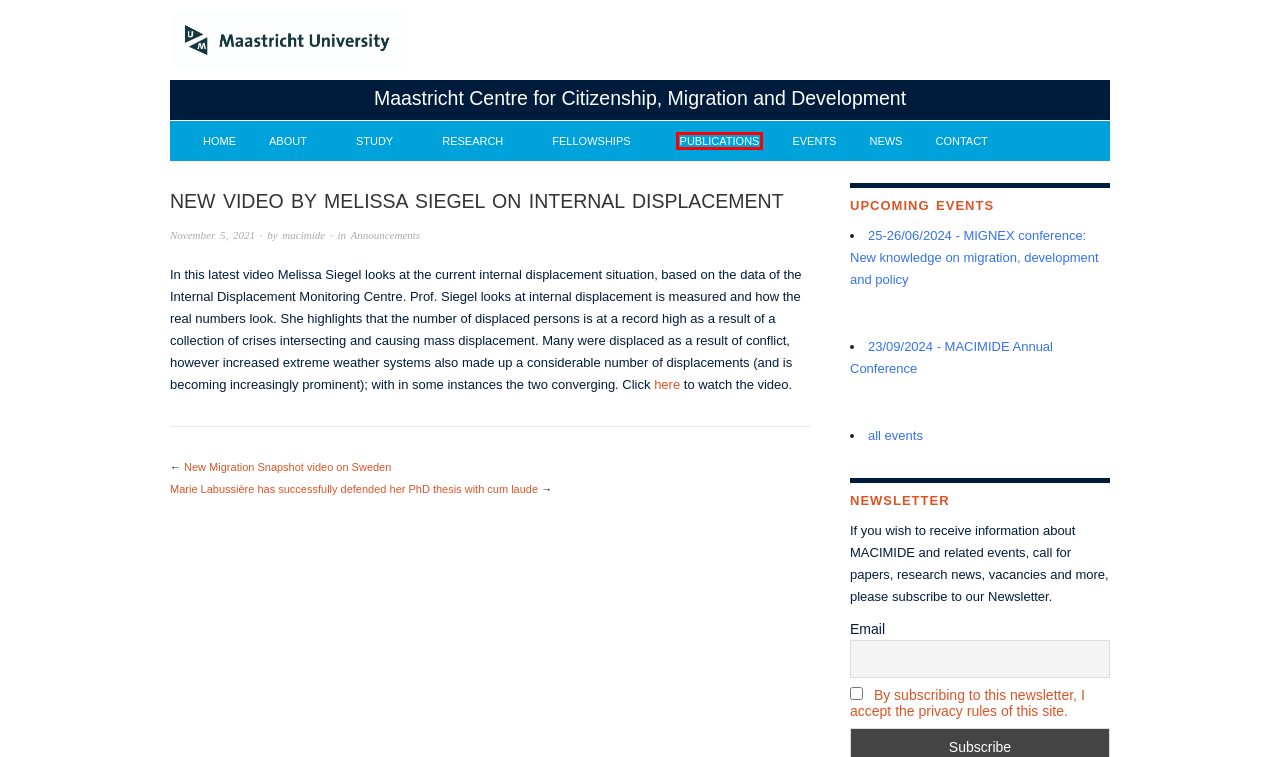You are given a screenshot of a webpage within which there is a red rectangle bounding box. Please choose the best webpage description that matches the new webpage after clicking the selected element in the bounding box. Here are the options:
A. 25-26/06/2024 – MIGNEX conference: New knowledge on migration, development and policy
B. Privacy Policy
C. About MACIMIDE
D. Study
E. Agenda
F. Research
G. Publications
H. Homepage | Maastricht University

G